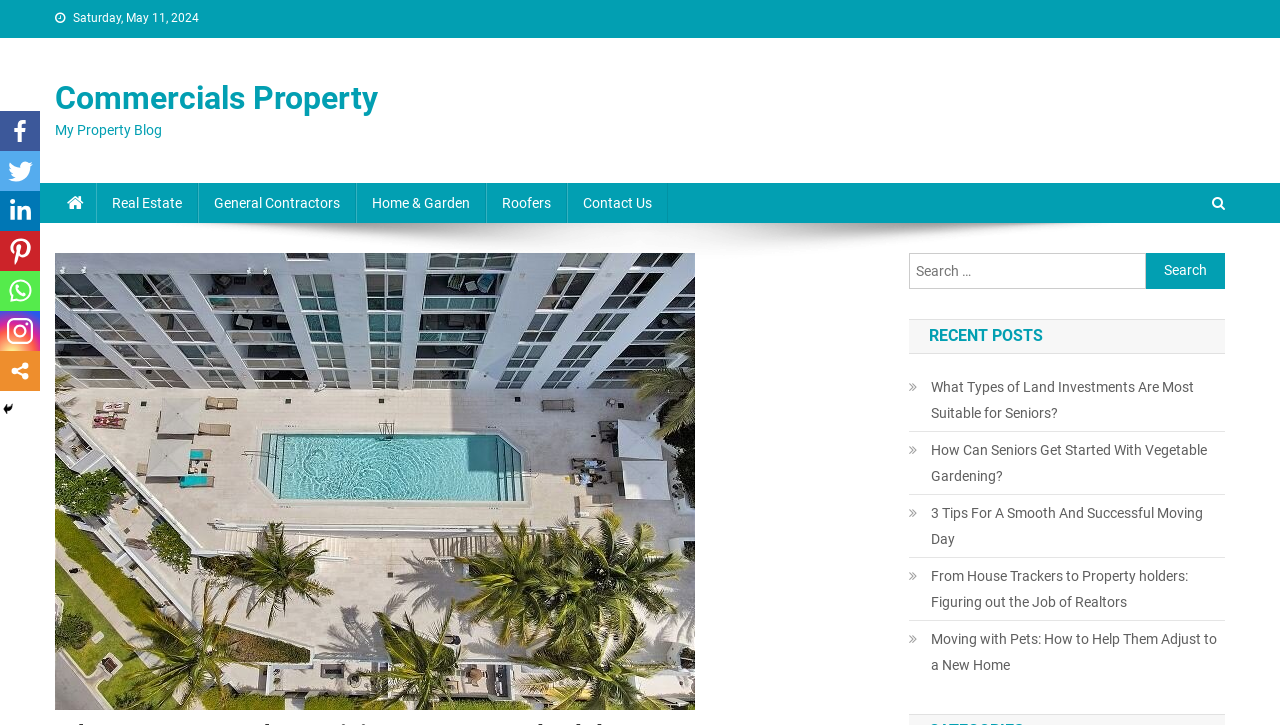Identify the bounding box for the UI element that is described as follows: "parent_node: Search for: value="Search"".

[0.895, 0.349, 0.957, 0.398]